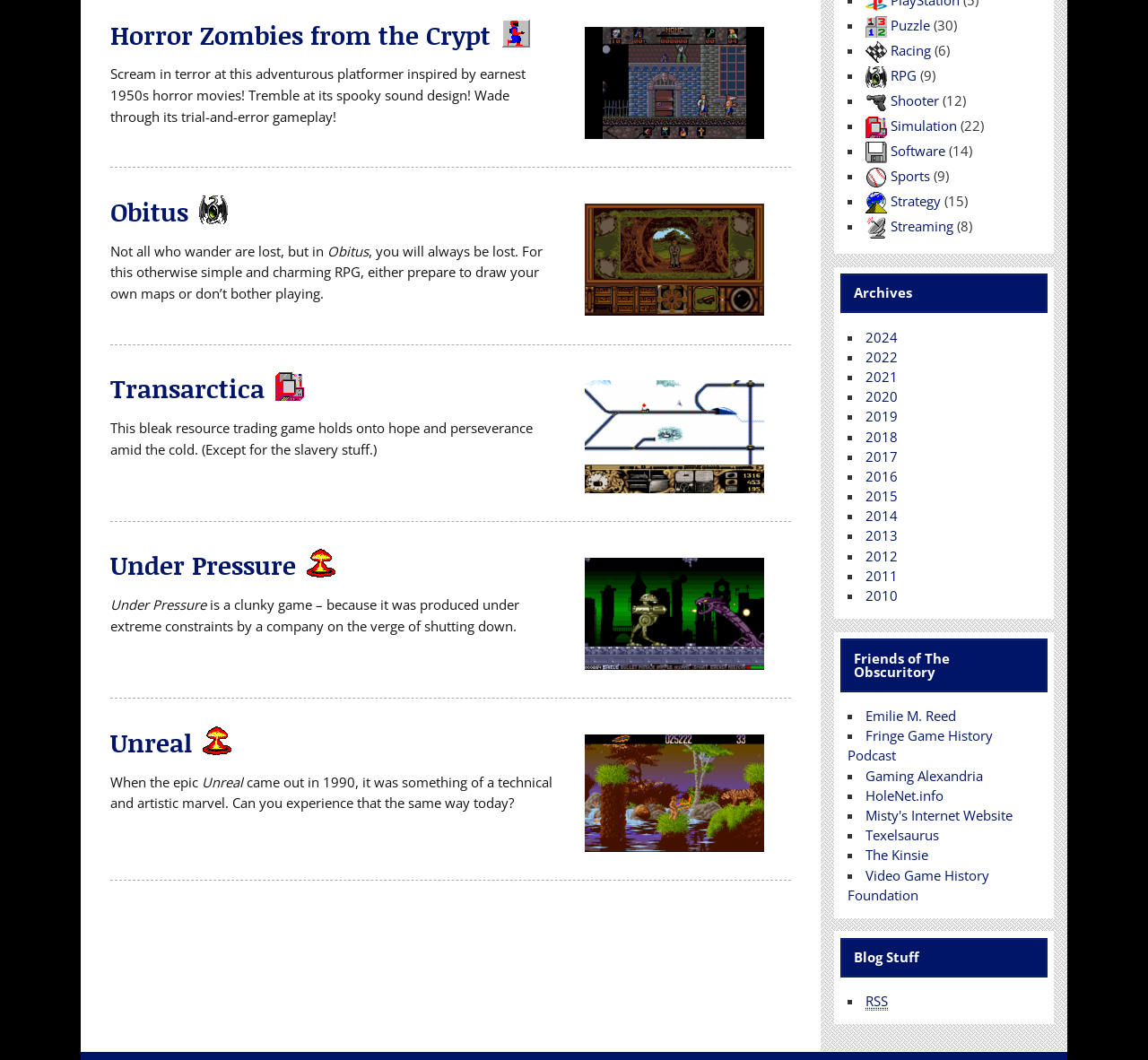Provide the bounding box coordinates, formatted as (top-left x, top-left y, bottom-right x, bottom-right y), with all values being floating point numbers between 0 and 1. Identify the bounding box of the UI element that matches the description: ↓ 3 services

None